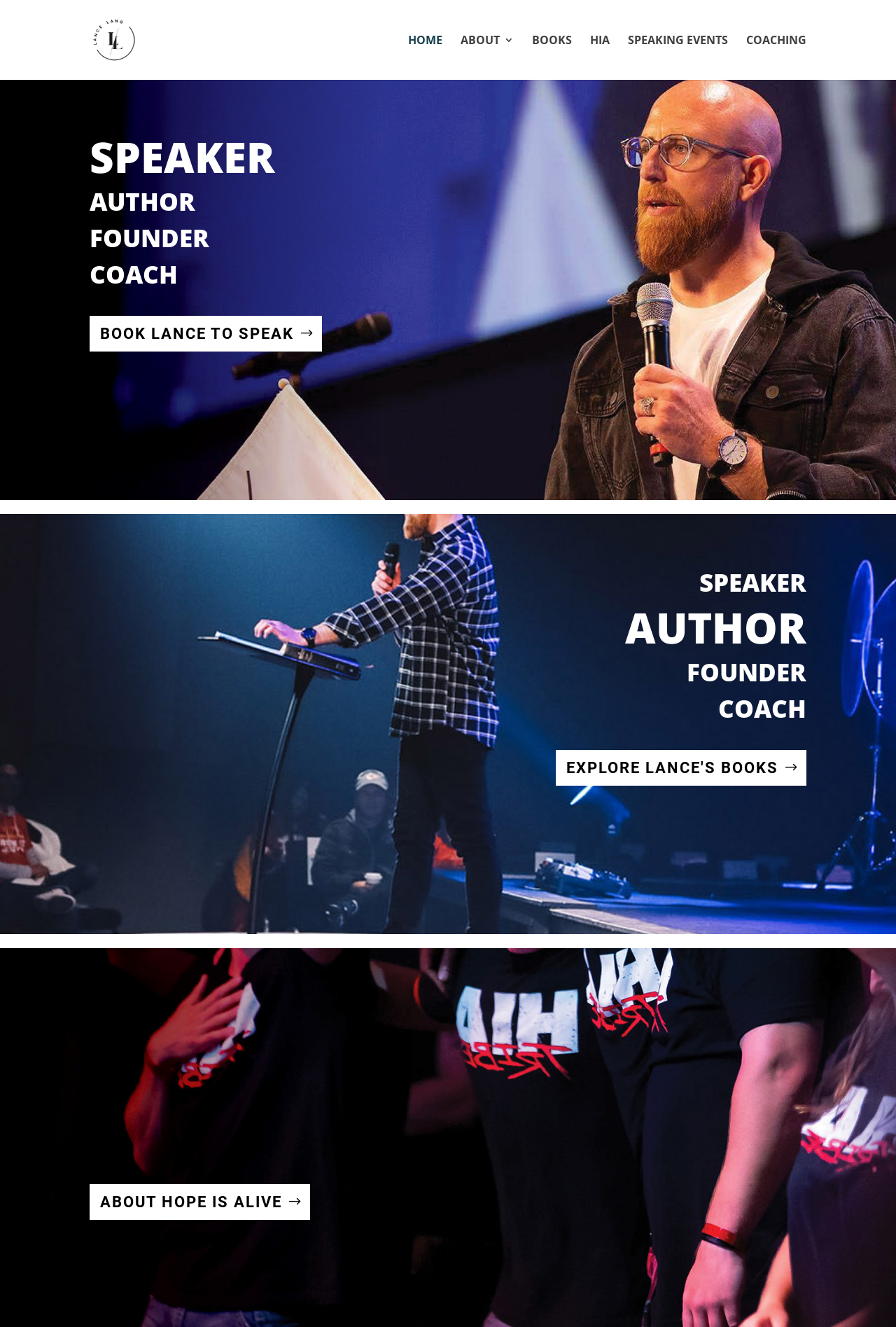Please specify the bounding box coordinates of the area that should be clicked to accomplish the following instruction: "Explore Lance's BOOKS". The coordinates should consist of four float numbers between 0 and 1, i.e., [left, top, right, bottom].

[0.62, 0.565, 0.9, 0.592]